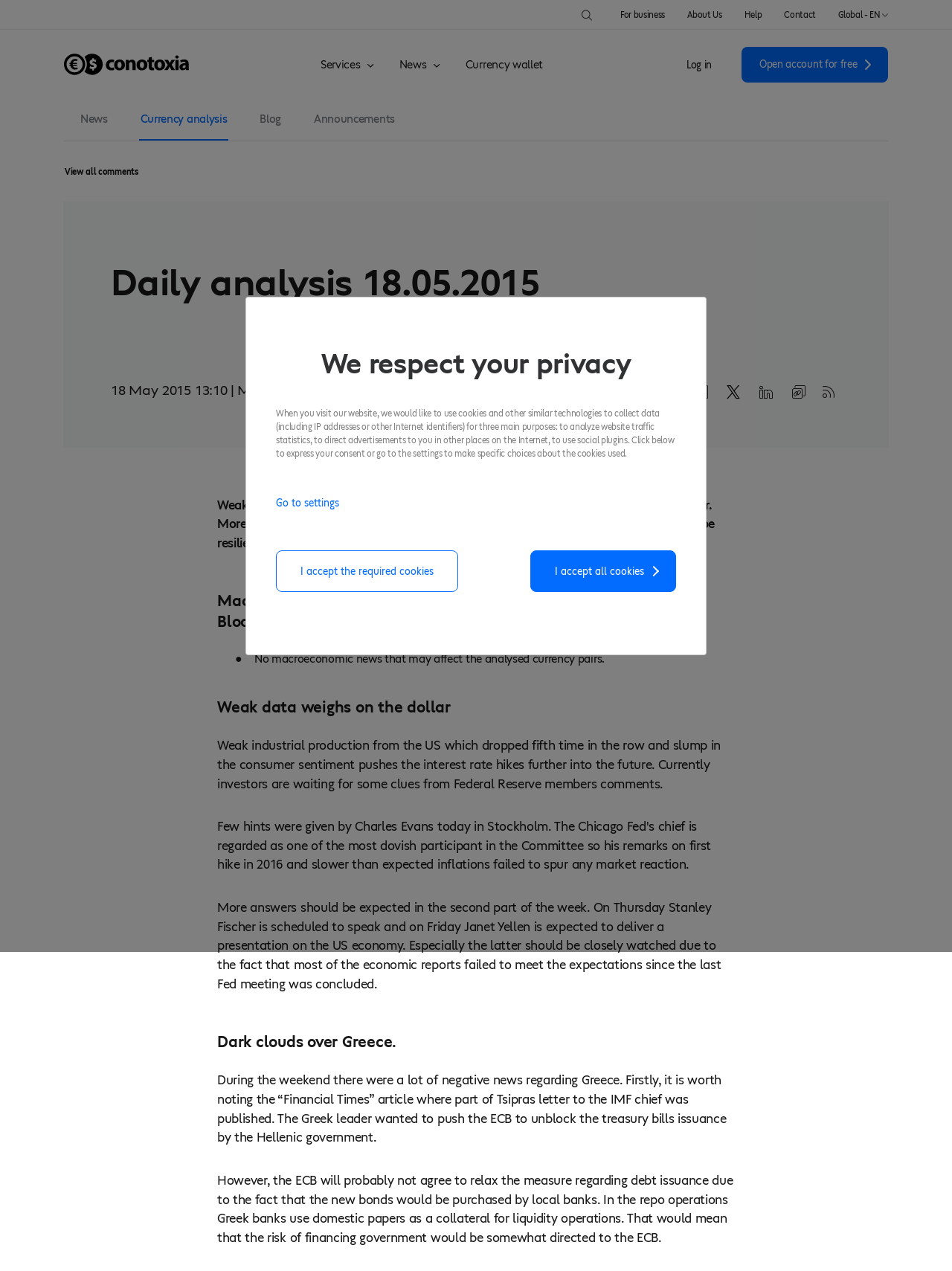Describe the webpage in detail, including text, images, and layout.

This webpage appears to be a currency exchange office website, specifically Conotoxia.com, with a focus on daily analysis and news related to currency exchange rates. 

At the top of the page, there is a search bar with a search button next to it. Below that, there are several links to different sections of the website, including "For business", "About Us", "Help", and "Contact". 

To the right of these links, there is a section with links to "Global - EN" and a dropdown menu with flags, suggesting that the website is available in multiple languages. 

Below this section, there is a prominent link to "Online currency exchange office | Currency exchange rates | Currency converter" with an accompanying image. 

Further down the page, there are links to "Services", "News", "Currency wallet", and "Log in" or "Open account for free". 

The main content of the page is a daily analysis article, titled "Daily analysis 18.05.2015", with a heading and a subheading that includes the author's name, Marcin Lipka. The article discusses weak data from the US and speculations on longer zero-rate-policy weighing on the dollar, as well as dark clouds over Greece. The article is divided into sections with headings, including "Macro data", "Weak data weighs on the dollar", and "Dark clouds over Greece". 

To the right of the article, there are several social media buttons and a link to "View all comments". 

At the bottom of the page, there is a section about privacy, explaining how the website uses cookies and other similar technologies to collect data. There are buttons to "Go to settings" or to accept certain types of cookies.